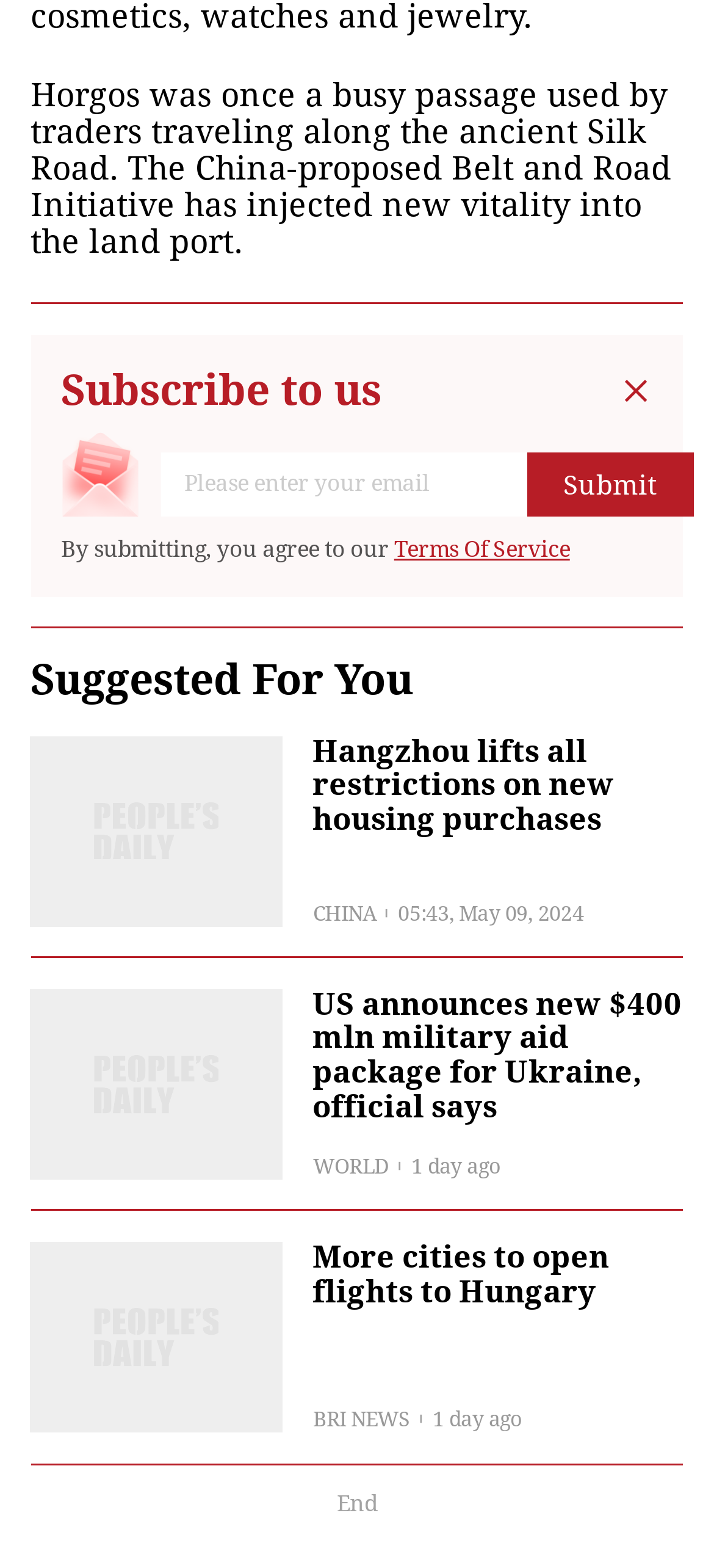Please provide a comprehensive answer to the question based on the screenshot: How many categories are listed on the webpage?

The webpage lists three categories: CHINA, WORLD, and BRI NEWS, which are indicated by the StaticText elements with these category names.